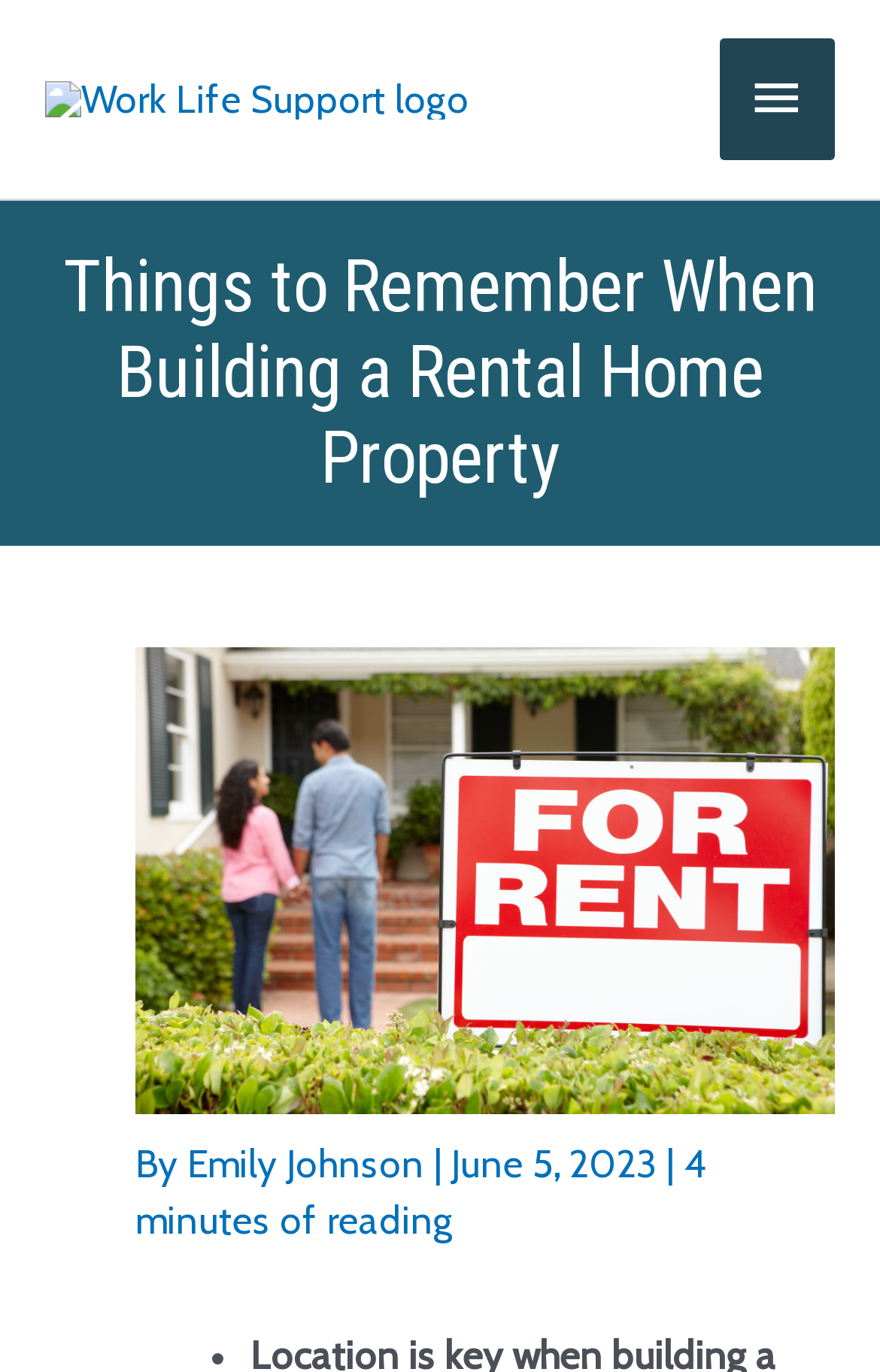Determine the main heading of the webpage and generate its text.

Things to Remember When Building a Rental Home Property